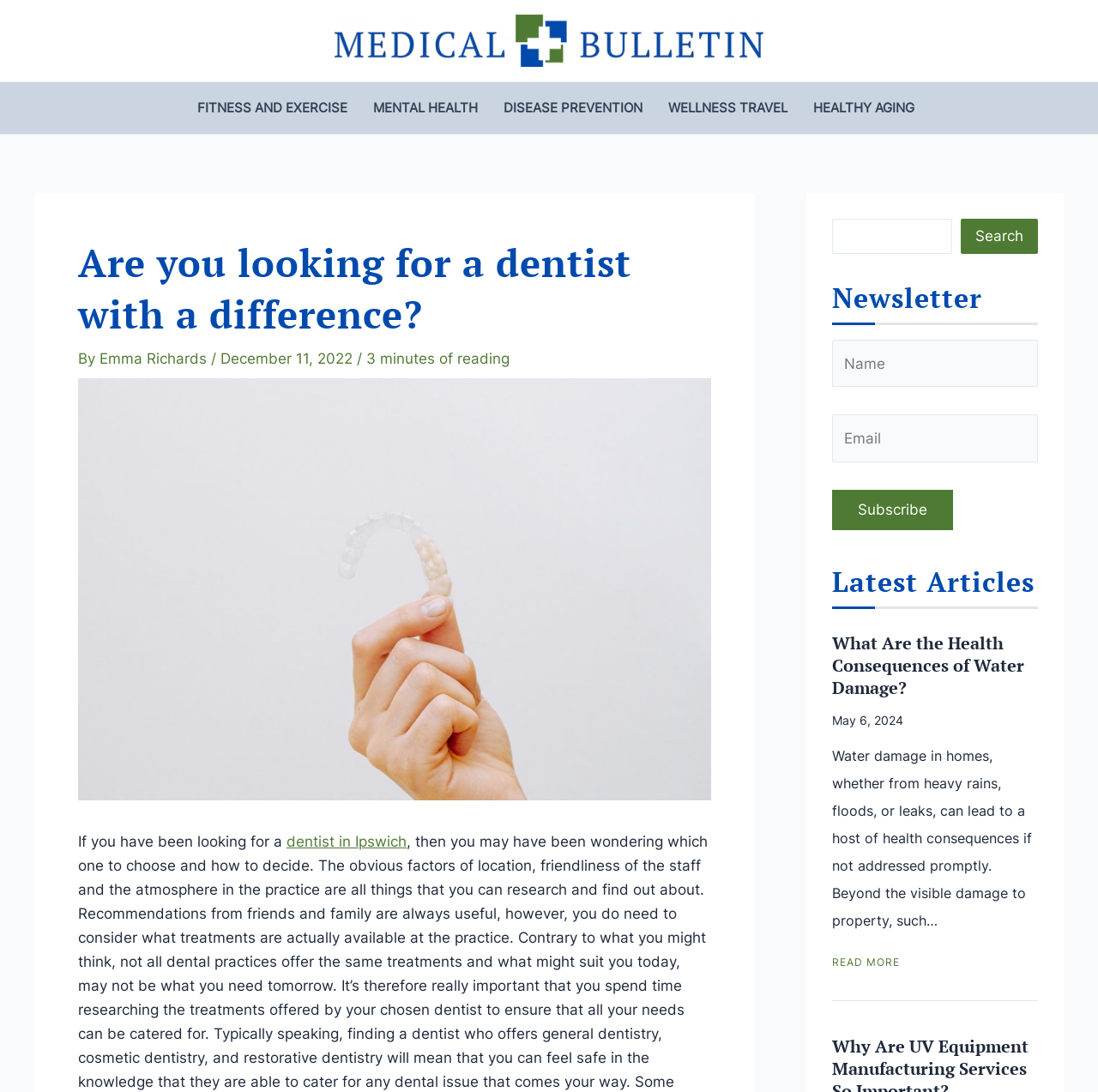Using the image as a reference, answer the following question in as much detail as possible:
What is the topic of the latest article?

I found the topic of the latest article by looking at the 'Latest Articles' section, where it says 'What Are the Health Consequences of Water Damage?'.